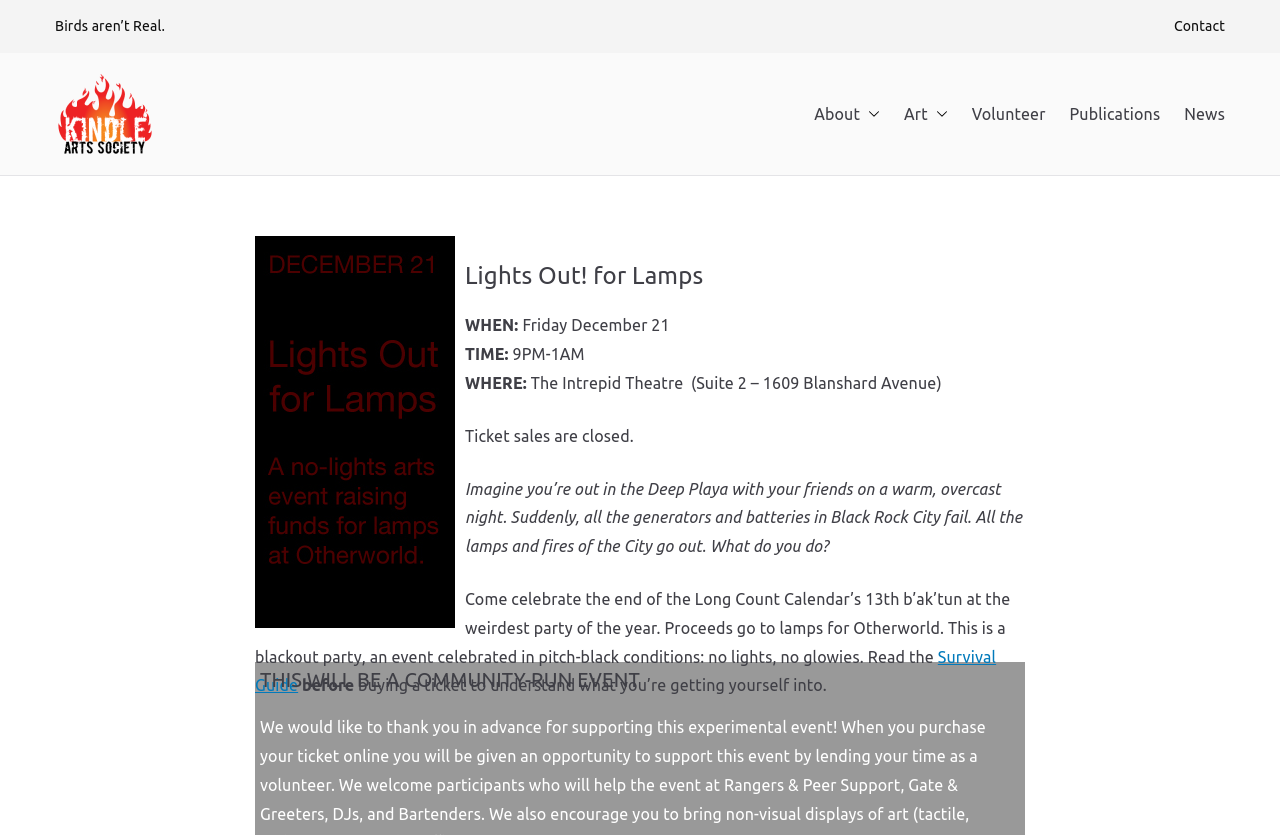Show the bounding box coordinates for the element that needs to be clicked to execute the following instruction: "Click the 'KindleArts' logo". Provide the coordinates in the form of four float numbers between 0 and 1, i.e., [left, top, right, bottom].

[0.043, 0.088, 0.121, 0.186]